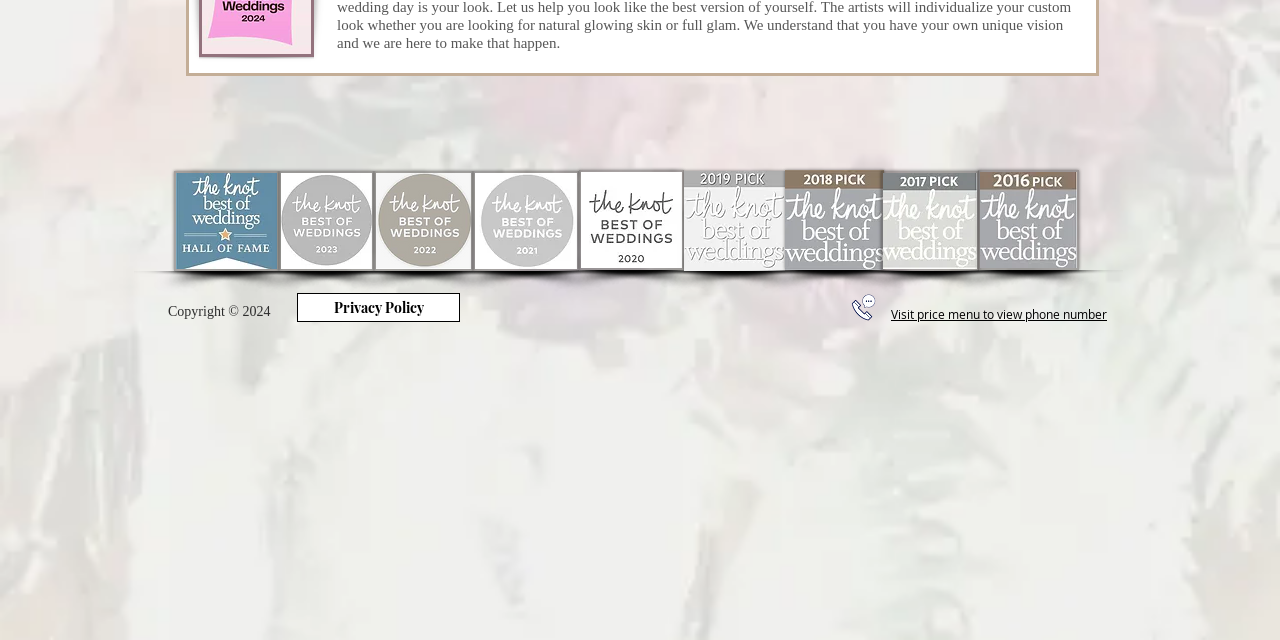Identify the bounding box for the described UI element: "Privacy Policy".

[0.232, 0.458, 0.359, 0.503]